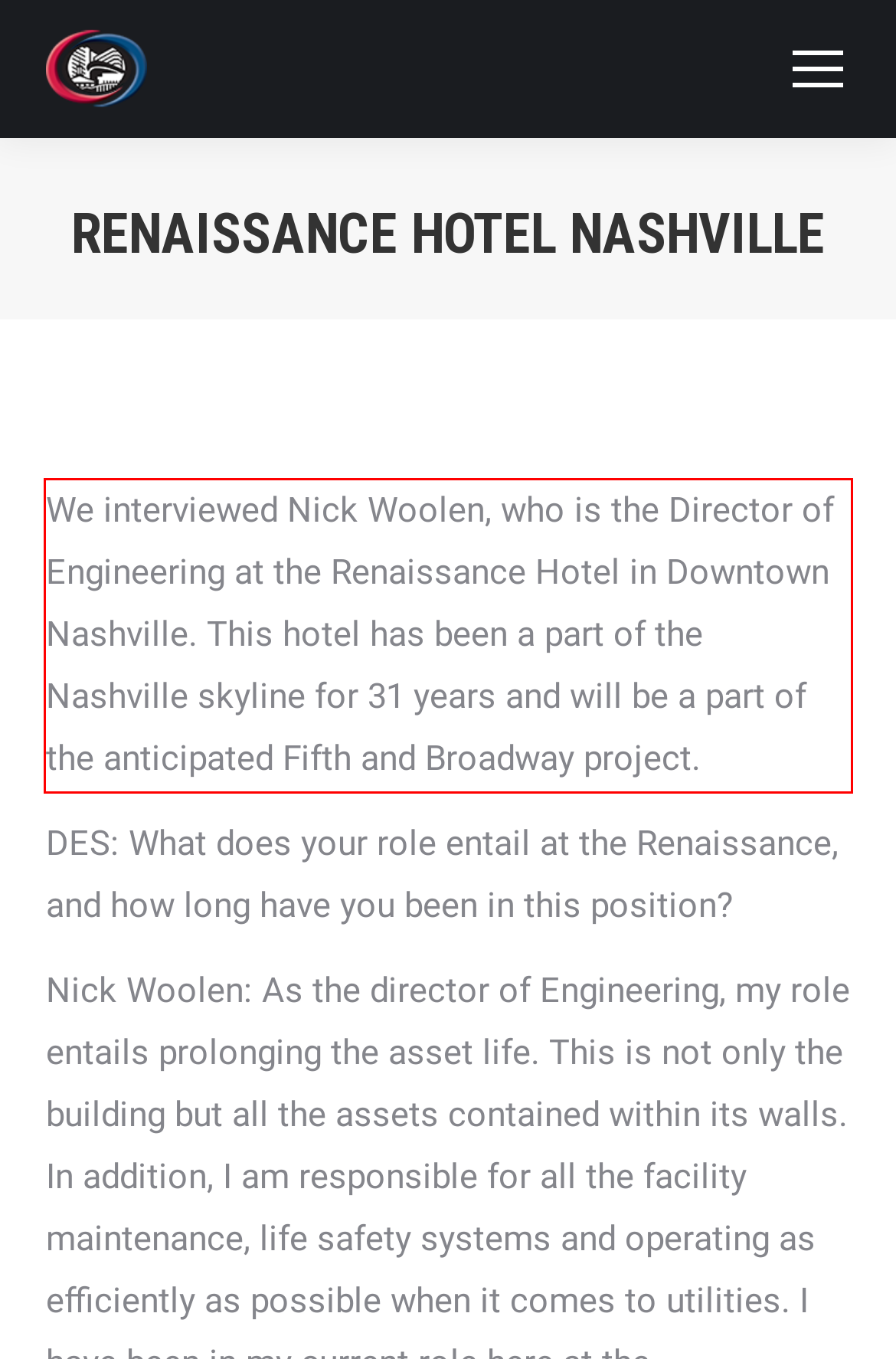In the screenshot of the webpage, find the red bounding box and perform OCR to obtain the text content restricted within this red bounding box.

We interviewed Nick Woolen, who is the Director of Engineering at the Renaissance Hotel in Downtown Nashville. This hotel has been a part of the Nashville skyline for 31 years and will be a part of the anticipated Fifth and Broadway project.